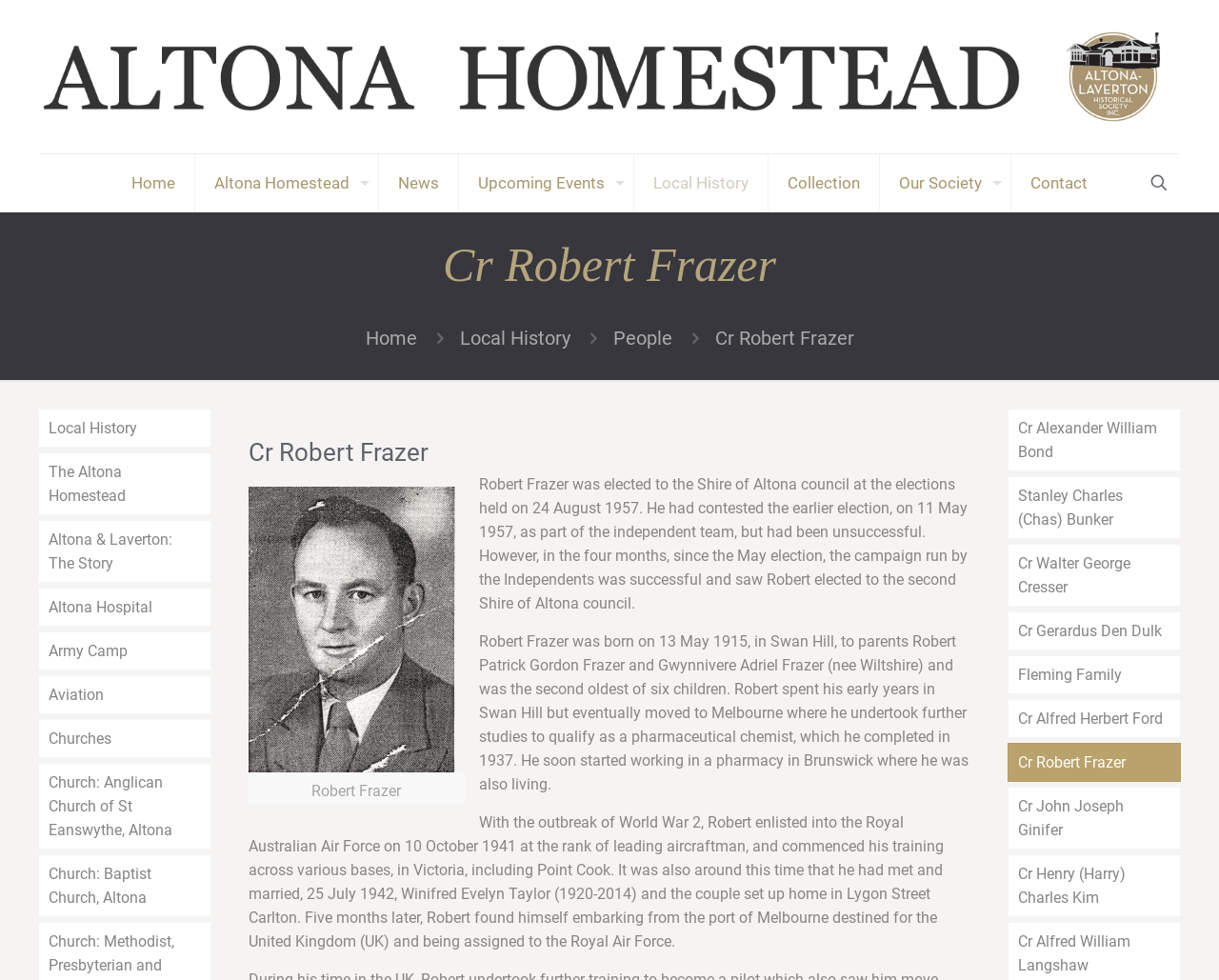Could you determine the bounding box coordinates of the clickable element to complete the instruction: "View Cr Robert Frazer's information"? Provide the coordinates as four float numbers between 0 and 1, i.e., [left, top, right, bottom].

[0.586, 0.333, 0.7, 0.356]